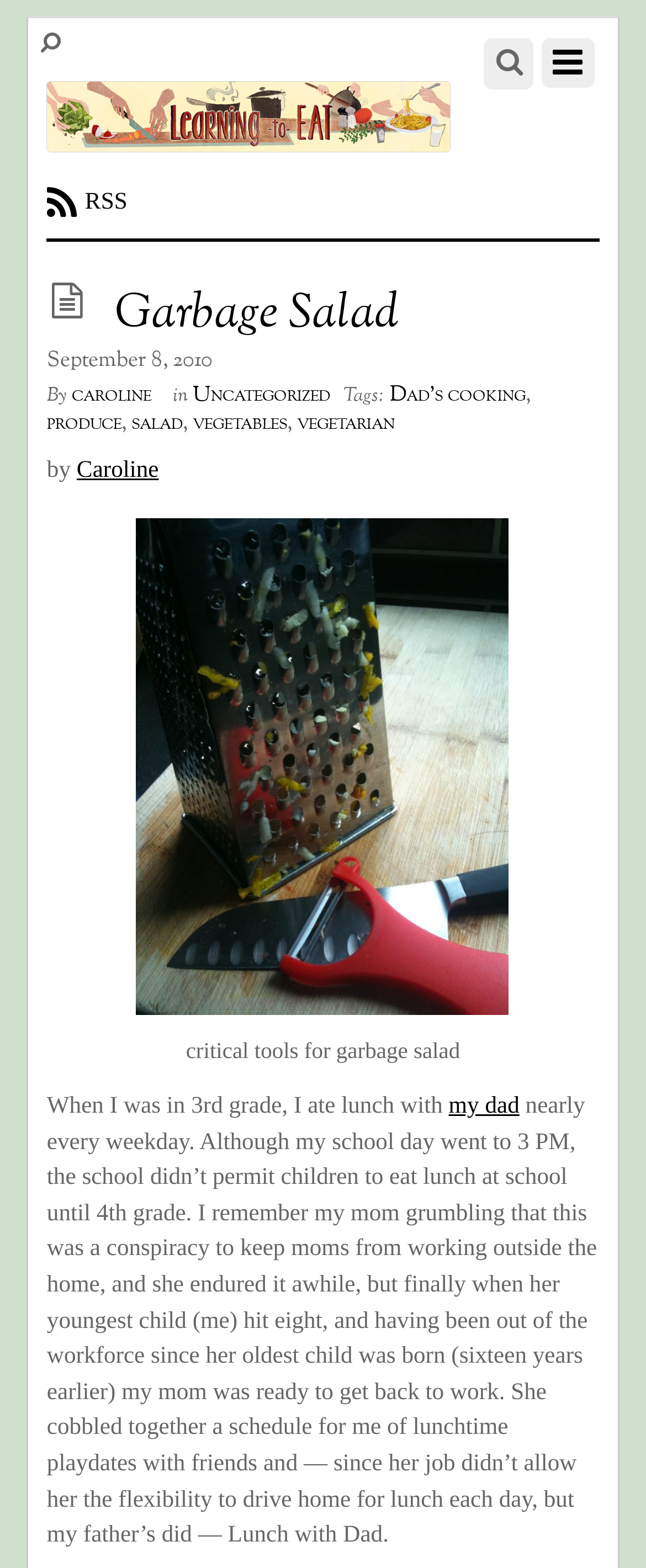What is the author of the article?
Please give a detailed and elaborate explanation in response to the question.

The author of the article can be found by looking at the 'By' section, which is located below the title 'Garbage Salad'. The text 'By' is followed by a link 'caroline', indicating that Caroline is the author of the article.